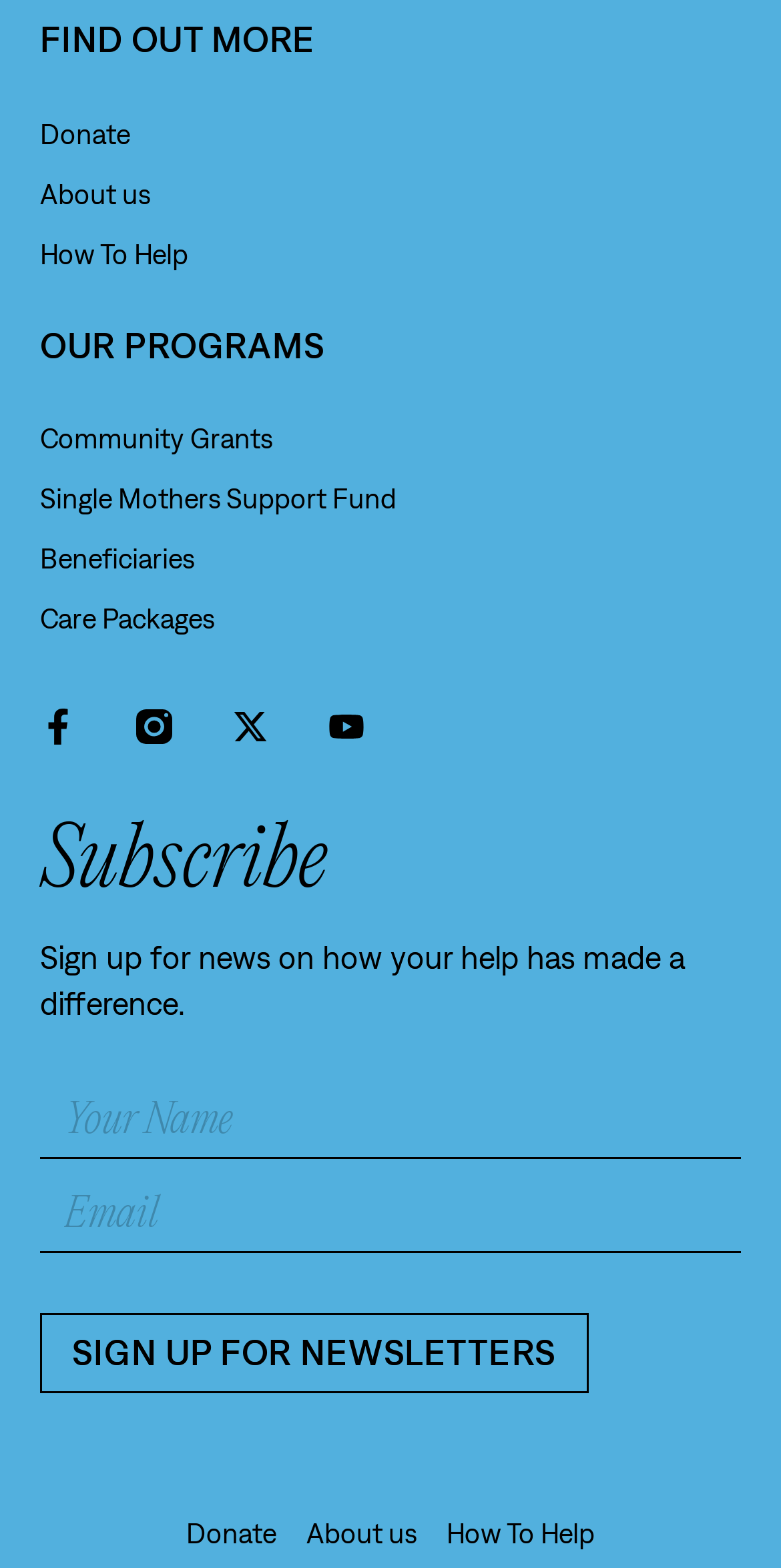Extract the bounding box coordinates of the UI element described by: "Sign up for newsletters". The coordinates should include four float numbers ranging from 0 to 1, e.g., [left, top, right, bottom].

[0.051, 0.837, 0.753, 0.888]